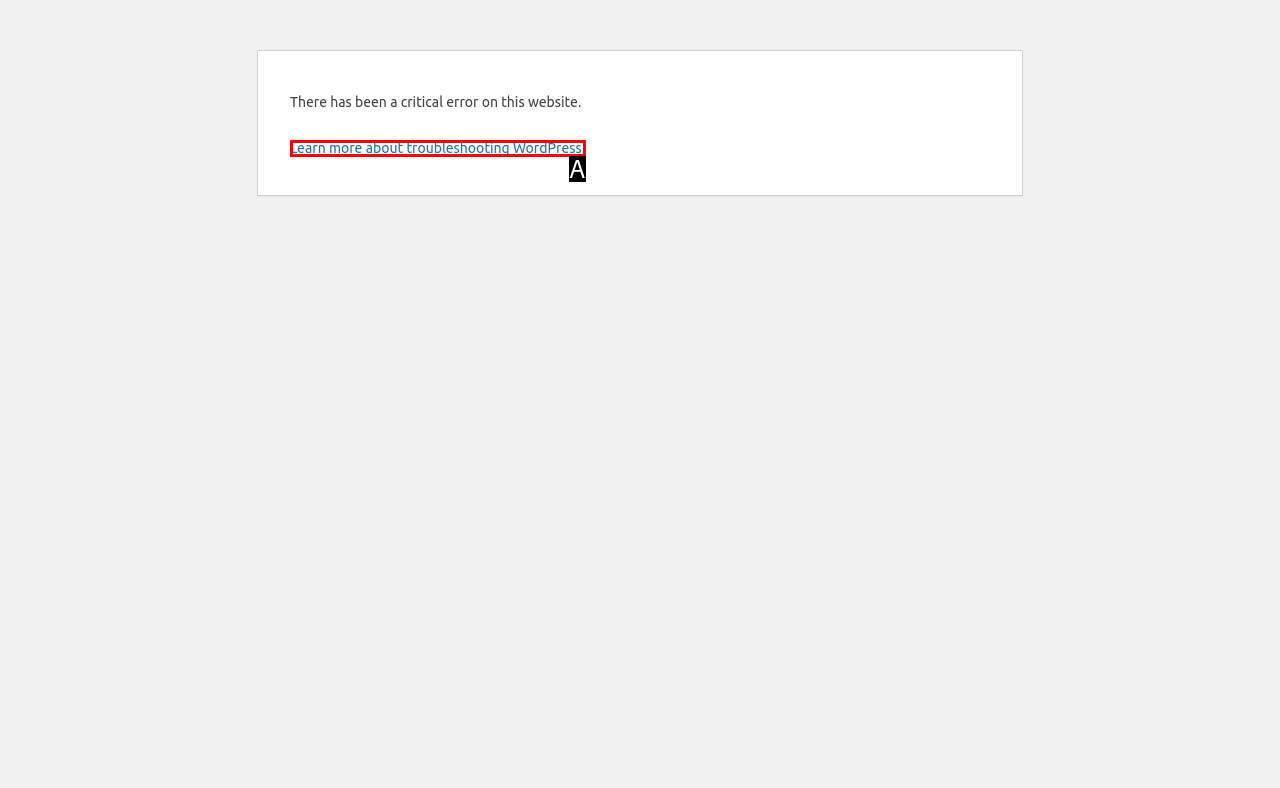Find the option that best fits the description: Learn more about troubleshooting WordPress.. Answer with the letter of the option.

A